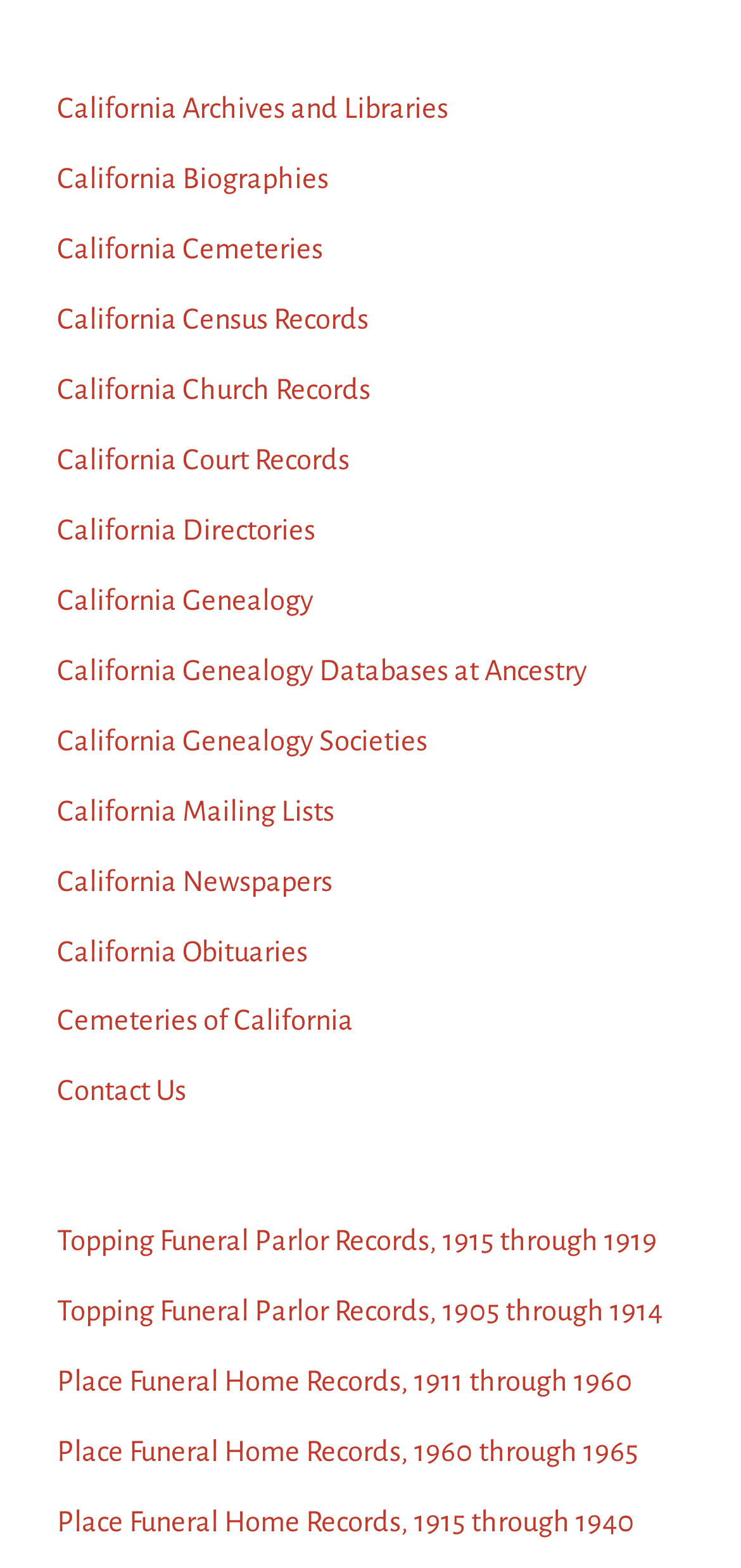Use a single word or phrase to answer the following:
How many links are related to California genealogy?

3